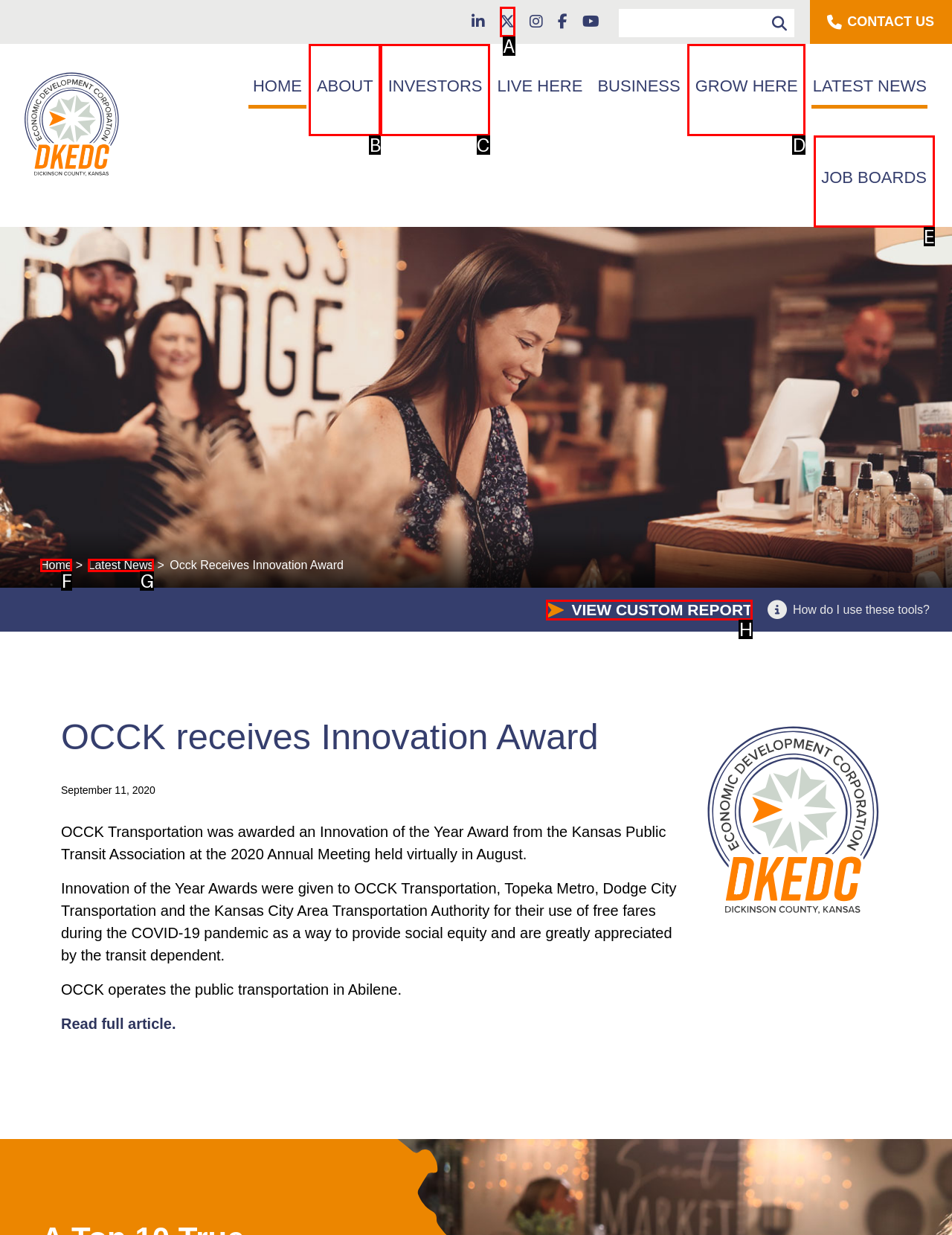Examine the description: View Custom Report and indicate the best matching option by providing its letter directly from the choices.

H